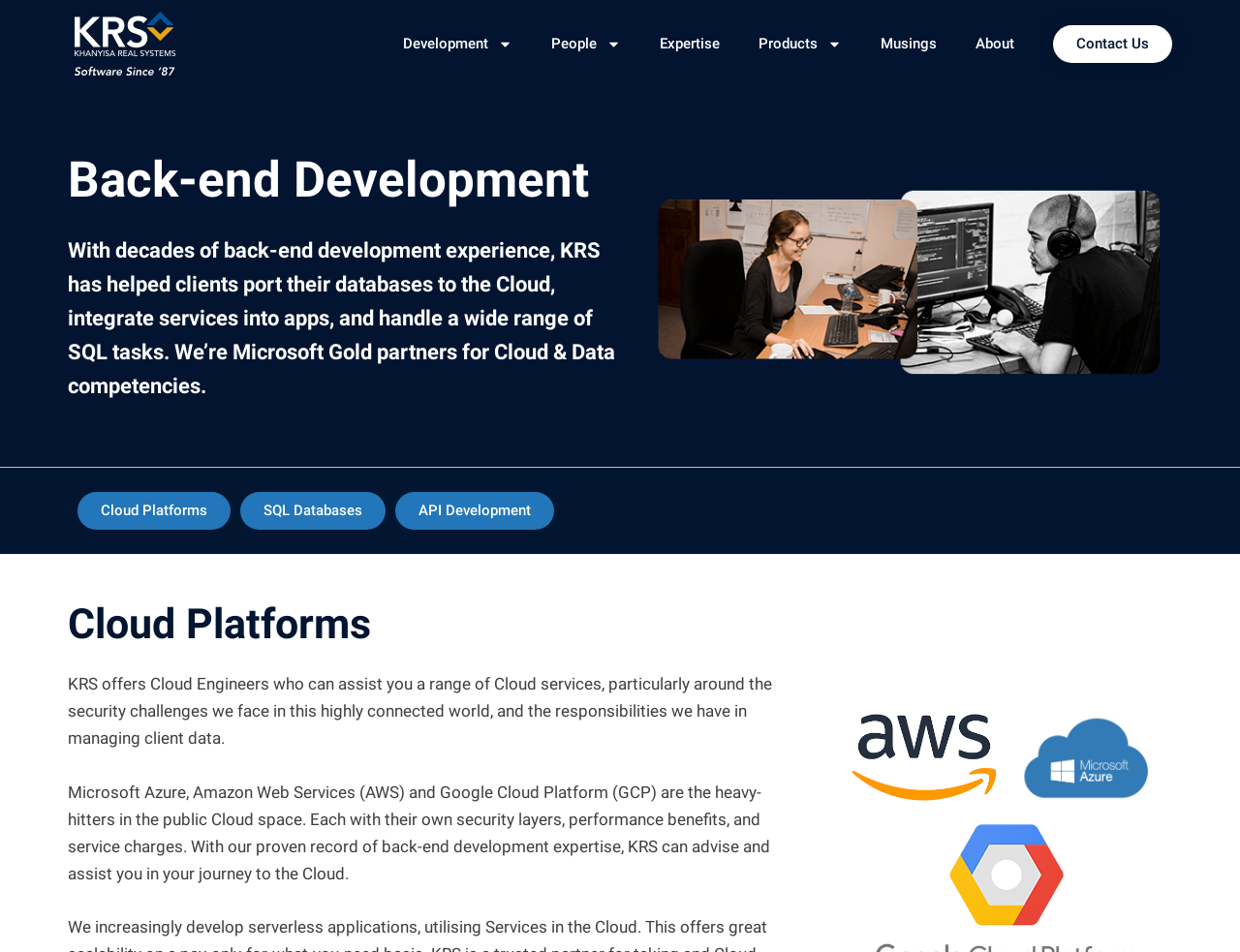Please pinpoint the bounding box coordinates for the region I should click to adhere to this instruction: "Click the KRS logo".

[0.054, 0.0, 0.148, 0.092]